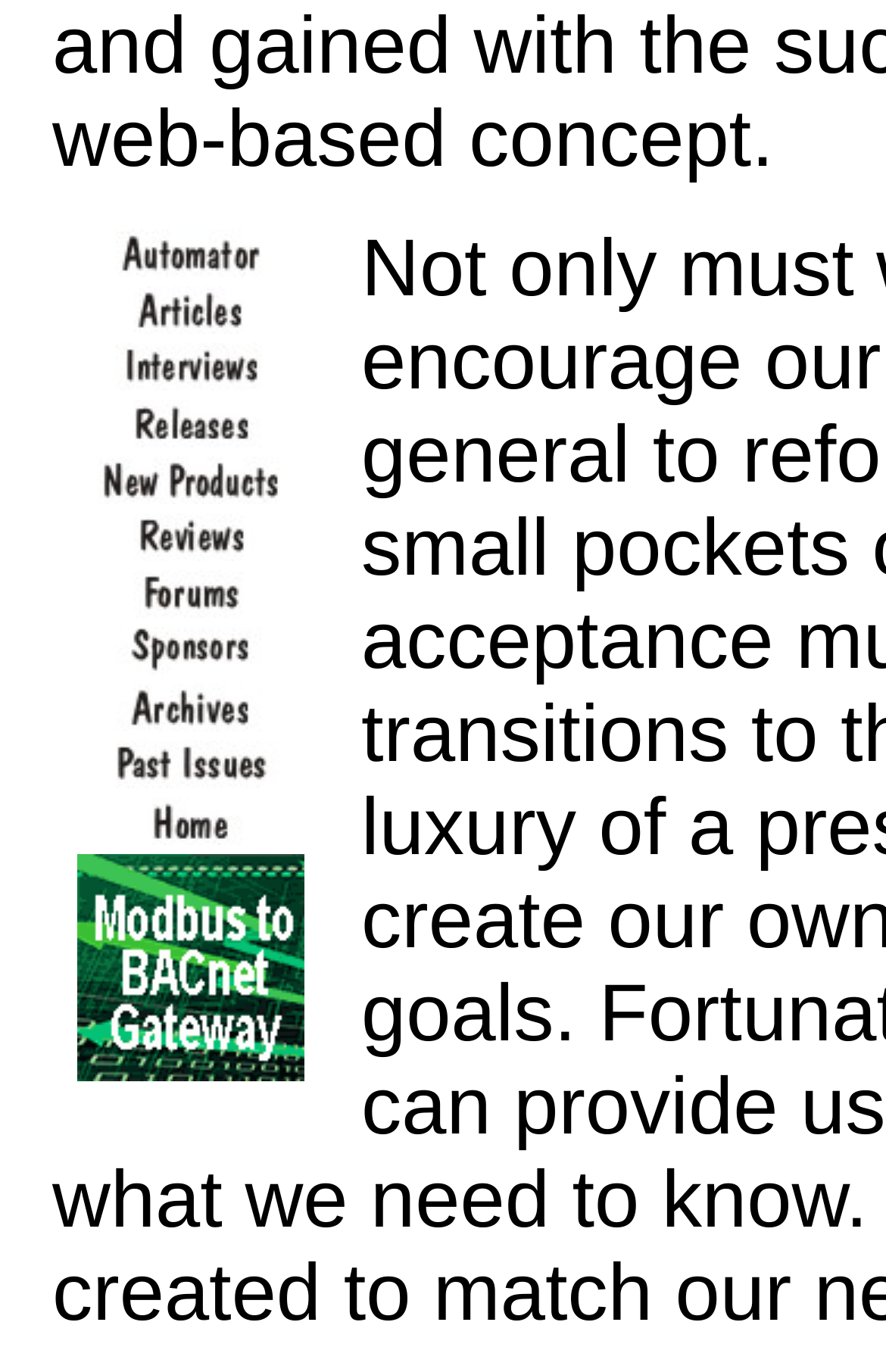Respond to the question below with a concise word or phrase:
What is the first category listed?

The Automator